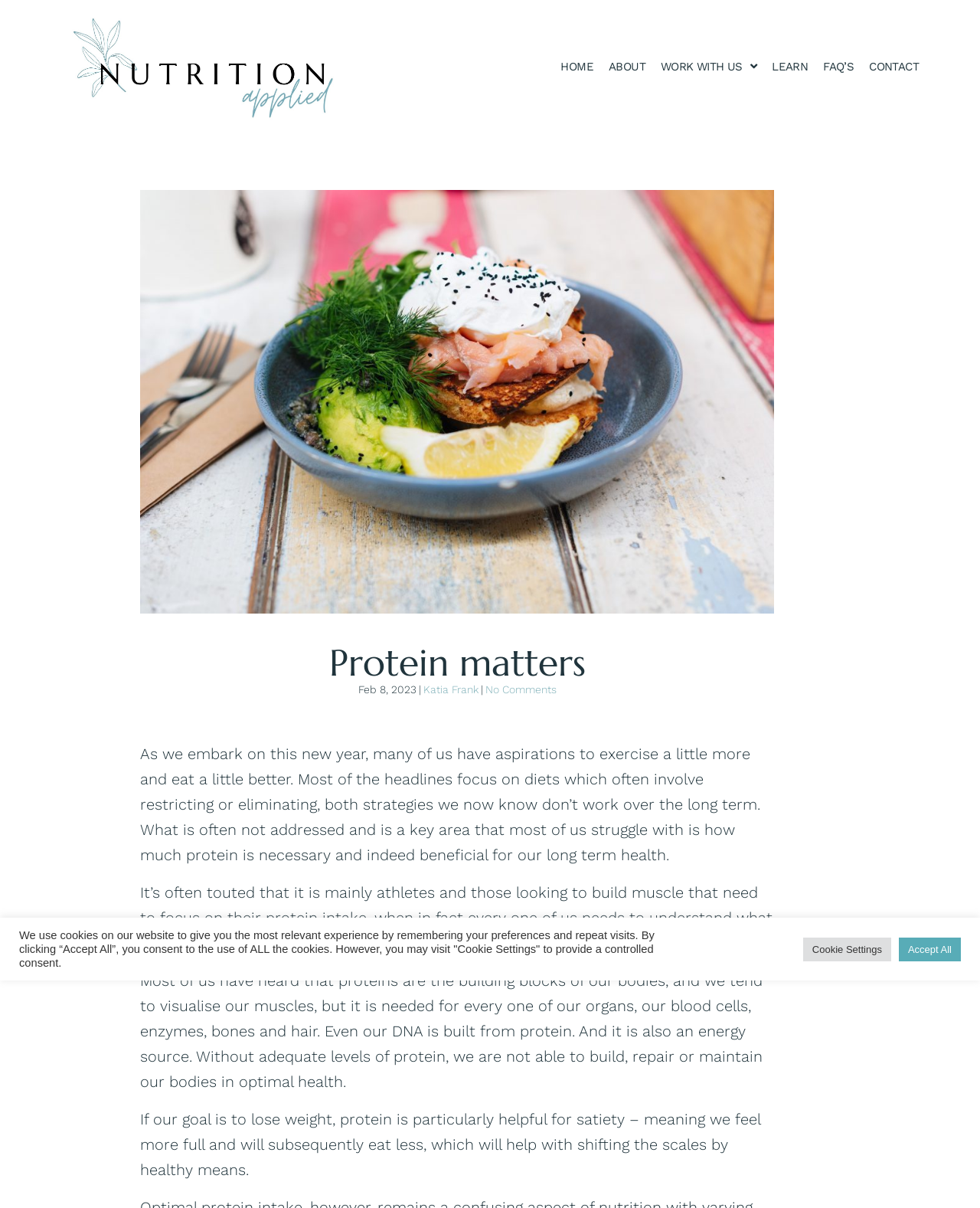Elaborate on the information and visuals displayed on the webpage.

The webpage is titled "Protein matters - Nutrition Applied" and has a logo at the top left corner. The logo is accompanied by a navigation menu with links to "HOME", "ABOUT", "WORK WITH US", "LEARN", "FAQ'S", and "CONTACT" at the top right corner. 

Below the navigation menu, there is a large image of a brand, taking up most of the width of the page. Above the image, there is a heading "Protein matters" and a date "Feb 8, 2023" with a separator "|" next to it. The author's name "Katia Frank" is also displayed.

The main content of the page is an article written by Katia Frank, which discusses the importance of protein for long-term health. The article is divided into four paragraphs, each discussing a different aspect of protein intake, including its benefits, the misconception that only athletes need to focus on protein, its role in building and repairing the body, and its effect on satiety and weight loss.

At the bottom of the page, there is a notification about the use of cookies on the website, with options to "Accept All" or visit "Cookie Settings" to provide controlled consent.